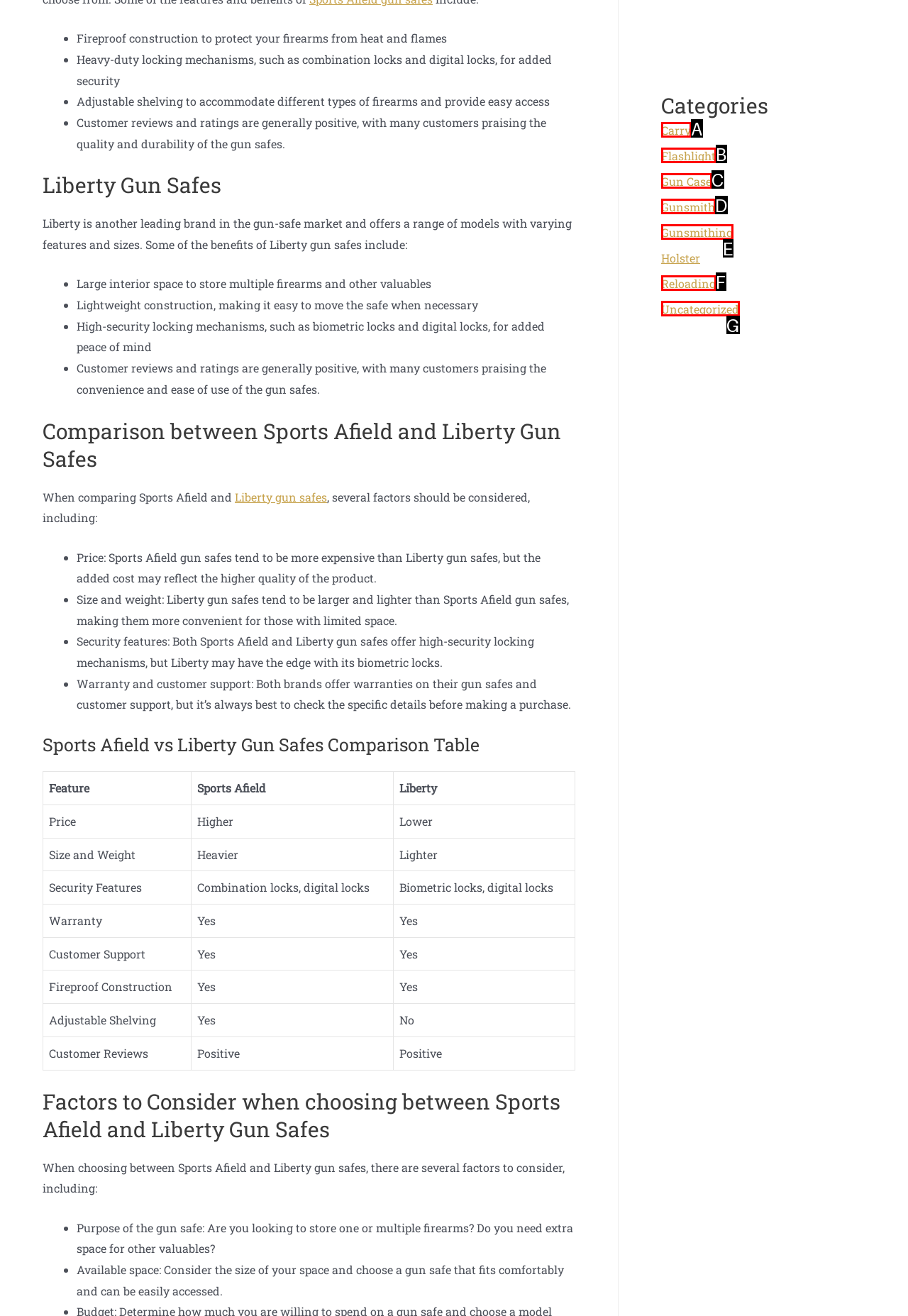Identify the bounding box that corresponds to: Gun Case
Respond with the letter of the correct option from the provided choices.

C